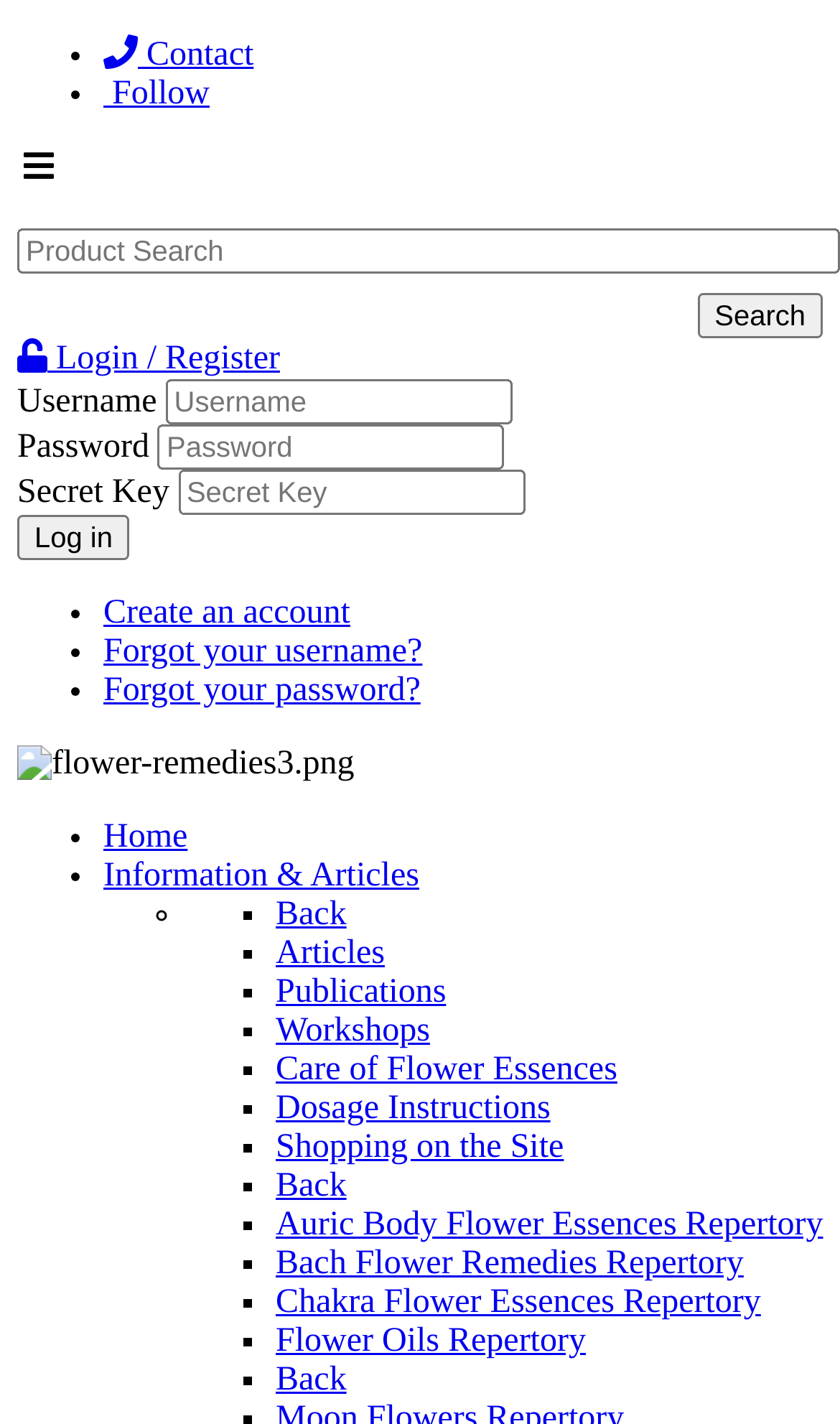Answer the following query concisely with a single word or phrase:
How many navigation links are there?

7